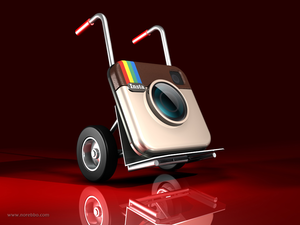Explain the scene depicted in the image, including all details.

The image features a creatively designed 3D representation of the iconic Instagram logo, styled to resemble a shopping cart. The logo is situated prominently at the front, showcasing its classic camera lens and distinctive rainbow stripe, set against a sleek red backdrop that enhances its visual appeal. This imaginative design could symbolize the journey of building an Instagram following or the notion of 'shopping' for followers in a metaphorical sense, connecting to themes of social media strategy and marketing as discussed in the accompanying article about gaining followers on Instagram. The overall aesthetic blends digital artistry with social media culture, making a striking statement about modern marketing techniques.